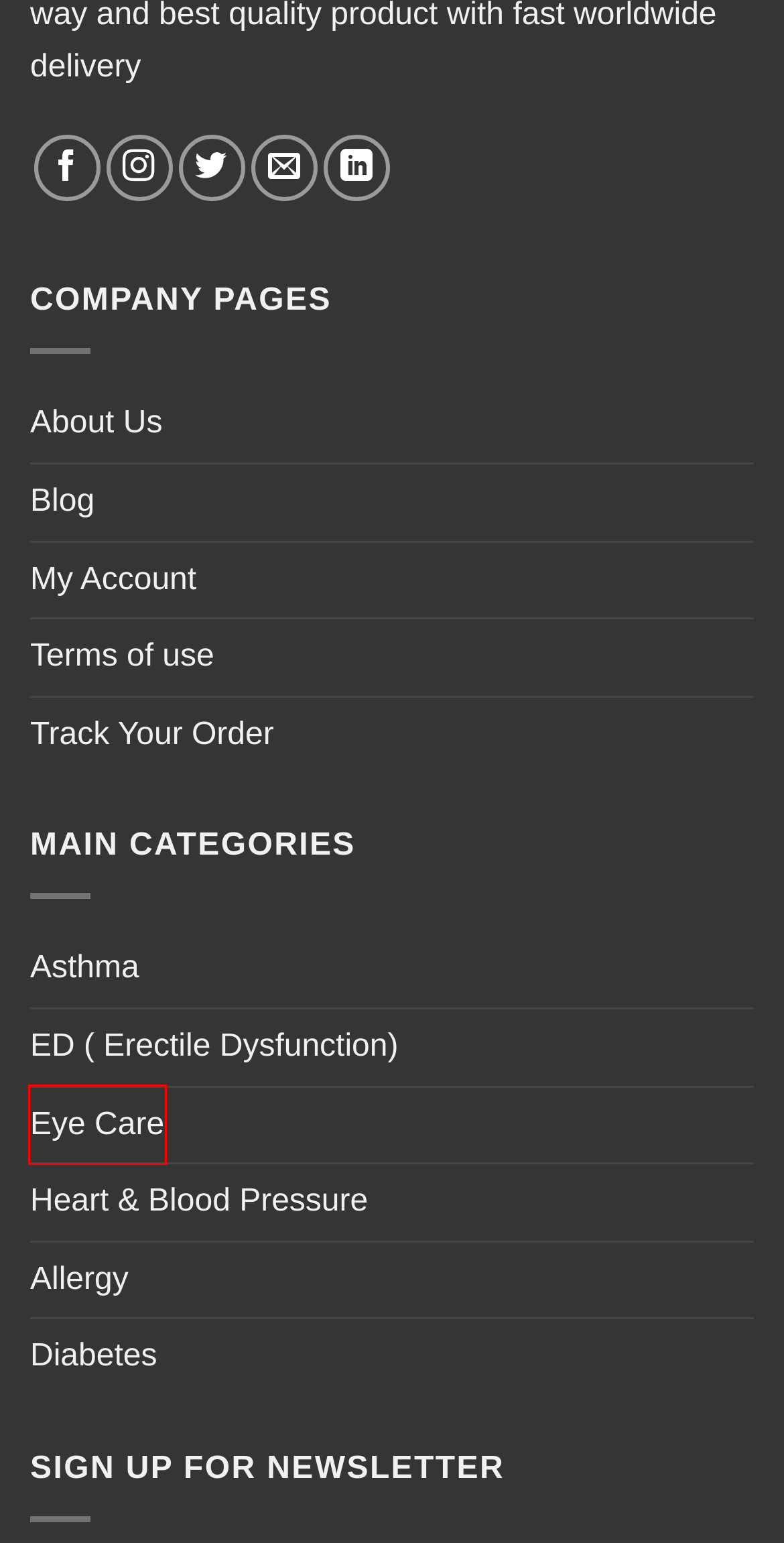Observe the provided screenshot of a webpage with a red bounding box around a specific UI element. Choose the webpage description that best fits the new webpage after you click on the highlighted element. These are your options:
A. online women's health treatment in LA, texas
B. eye drops for eye care : View Uses, Side Effects, Price and Substitutes
C. online pharmacy dish in newyork | aryucare
D. blood pressure measurement : View Use, Side Effect, Price and Substitutes
E. Buy Allergy Medicine At Best Price In United States - Aryu Care
F. Alcohol & Drug Treatment in new jersey
G. online women's health treatment in LA, texas | aryucare
H. erectile dysfunction treatment : View Use, Side Effect, Price and Substitute

B